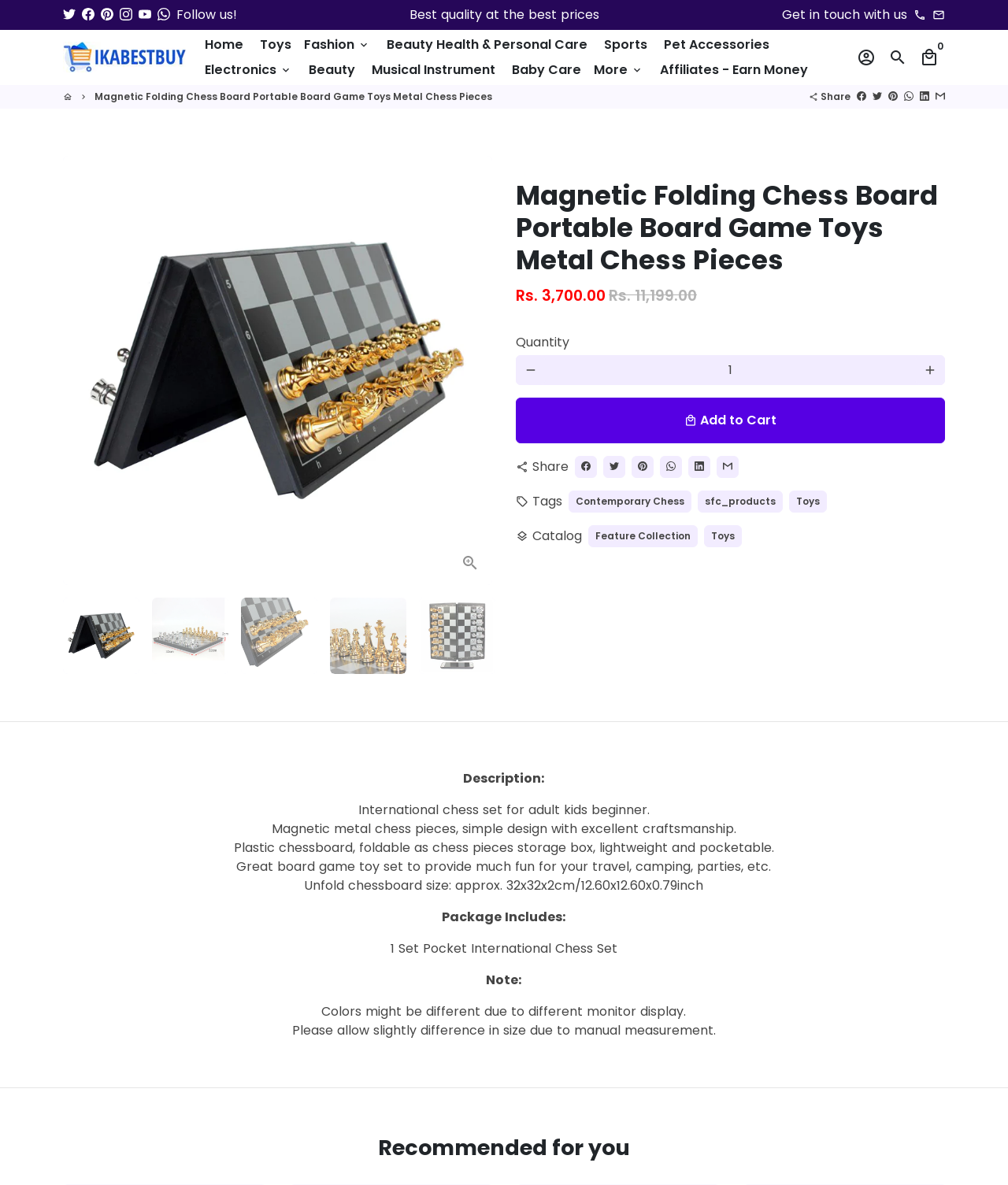Could you locate the bounding box coordinates for the section that should be clicked to accomplish this task: "Search for something".

[0.875, 0.035, 0.906, 0.061]